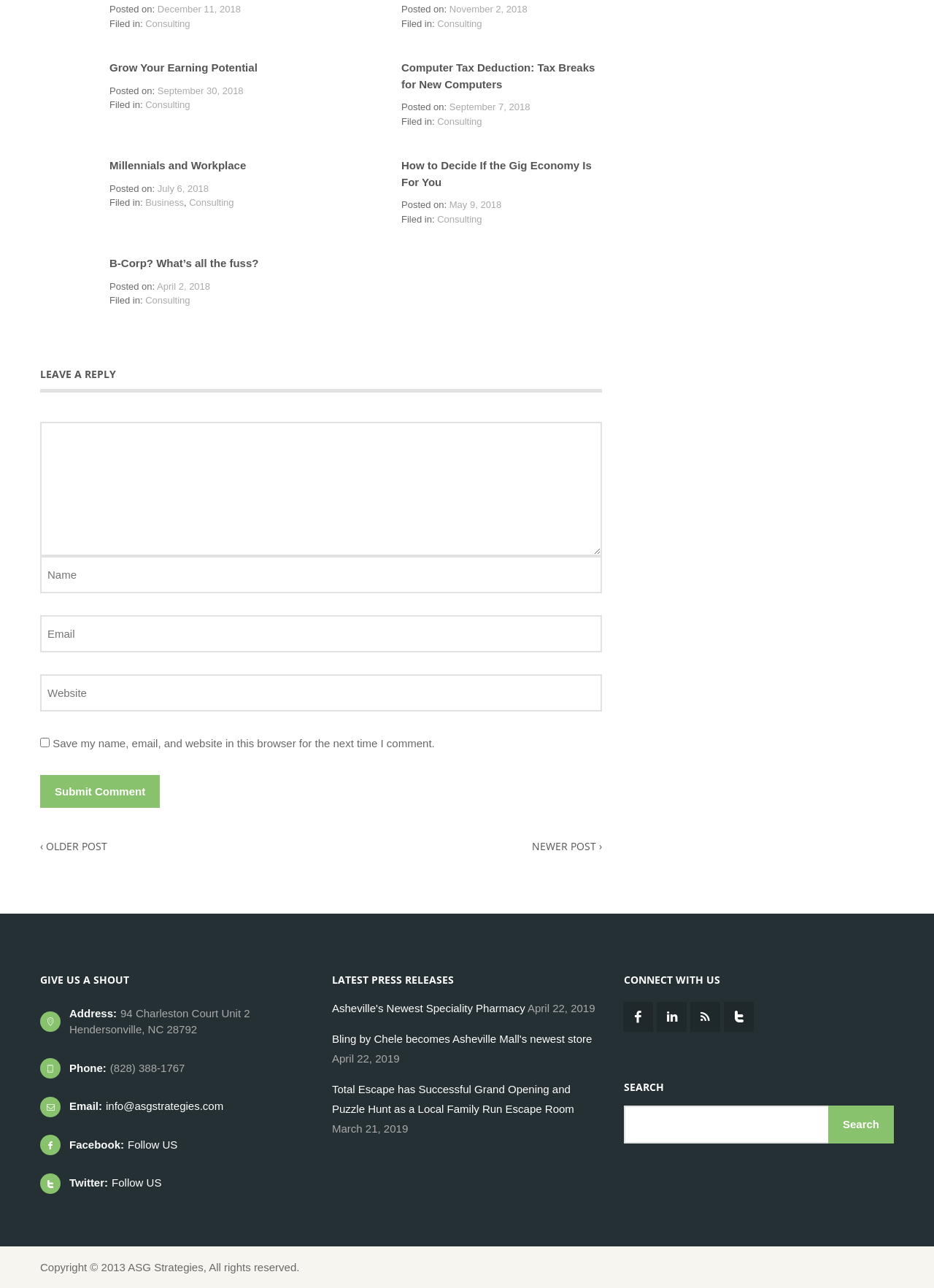Identify the bounding box coordinates of the section that should be clicked to achieve the task described: "Search for something".

[0.668, 0.858, 0.957, 0.888]